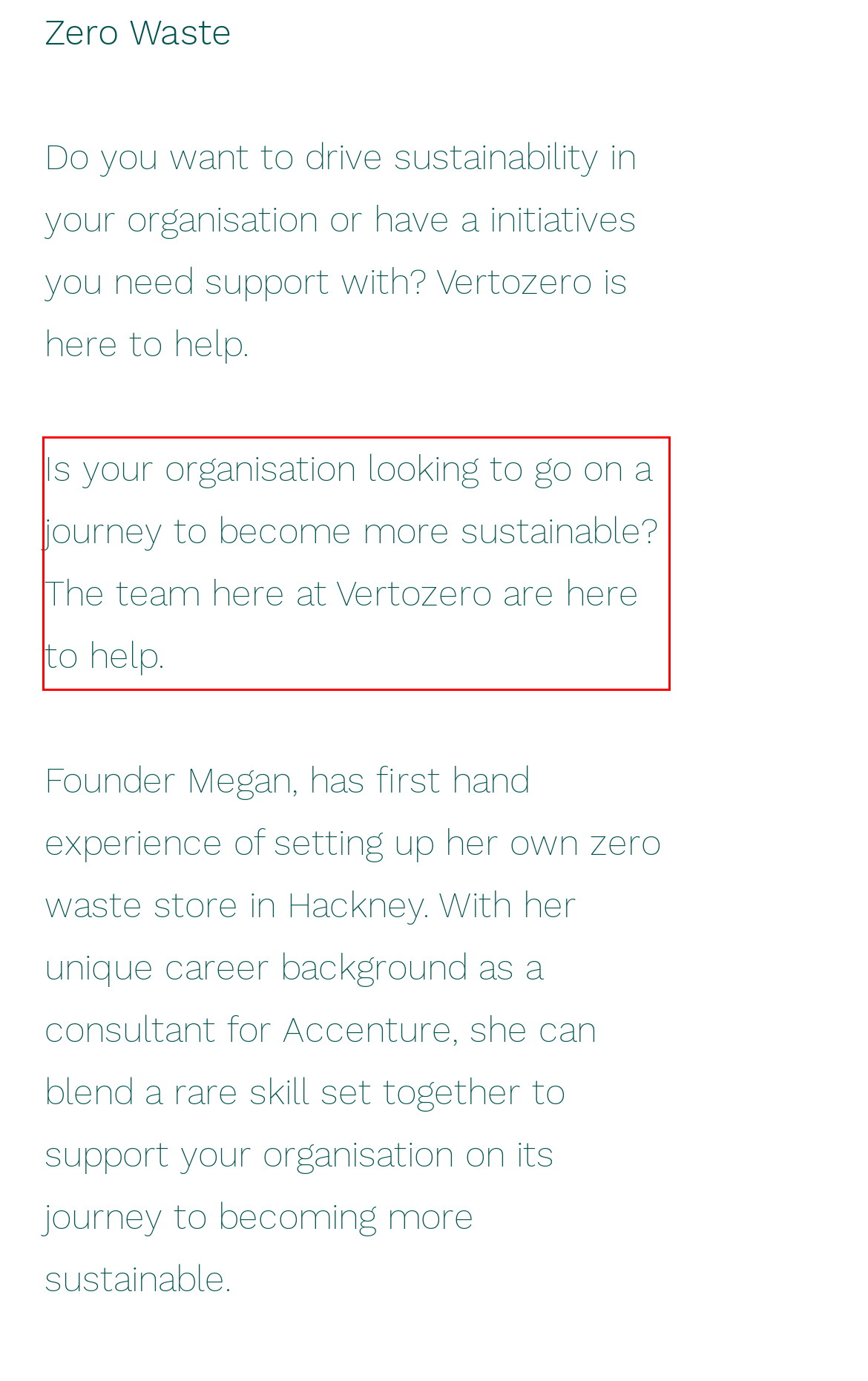Given a screenshot of a webpage, identify the red bounding box and perform OCR to recognize the text within that box.

Is your organisation looking to go on a journey to become more sustainable? The team here at Vertozero are here to help.